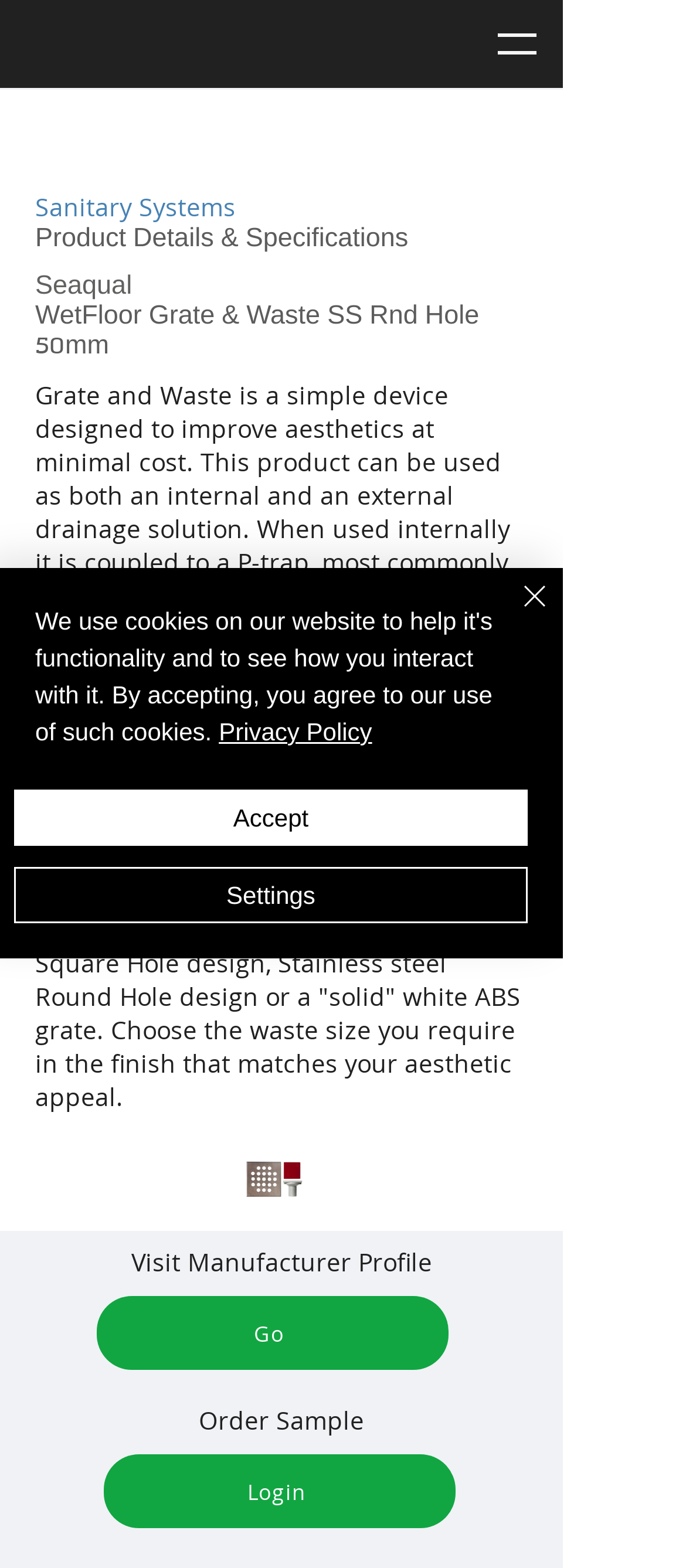Create an elaborate caption that covers all aspects of the webpage.

The webpage is about the product "Seaqual - WetFloor Grate & Waste SS Rnd Hole 50mm" and its specifications. At the top left, there is a navigation menu button. Below it, there are three horizontal lines of text: "Sanitary Systems", "Product Details & Specifications", and "Seaqual". 

The main content of the page is divided into two sections. The first section is on the left side, which includes the product name "WetFloor Grate & Waste SS Rnd Hole 50mm" and a detailed description of the product, stating that it is available in three stylish grate finishes and various waste sizes. 

On the right side, there is an image of the product "WetFloor Grate & Waste SS Rnd Hole 50mm". Below the image, there are three buttons: "Visit Manufacturer Profile", "Go", and "Order Sample". 

At the bottom of the page, there is a cookie policy alert with a brief description and three buttons: "Accept", "Settings", and "Close". The "Close" button has a small "Close" icon next to it. There is also a "Privacy Policy" link within the alert.